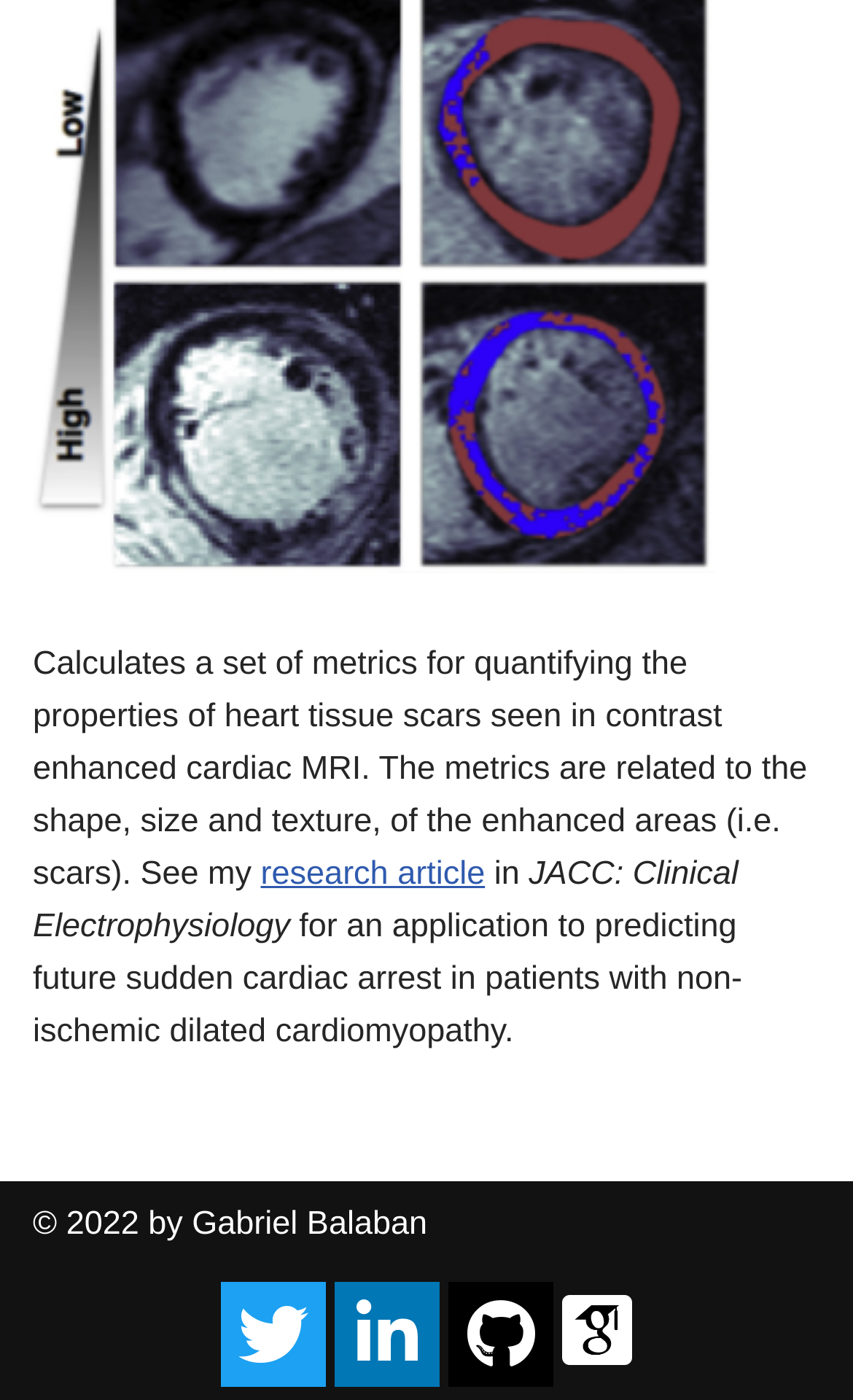Based on the visual content of the image, answer the question thoroughly: What is the name of the journal where the research article is published?

The journal name is mentioned in the StaticText element with ID 129, which is 'JACC: Clinical Electrophysiology'.